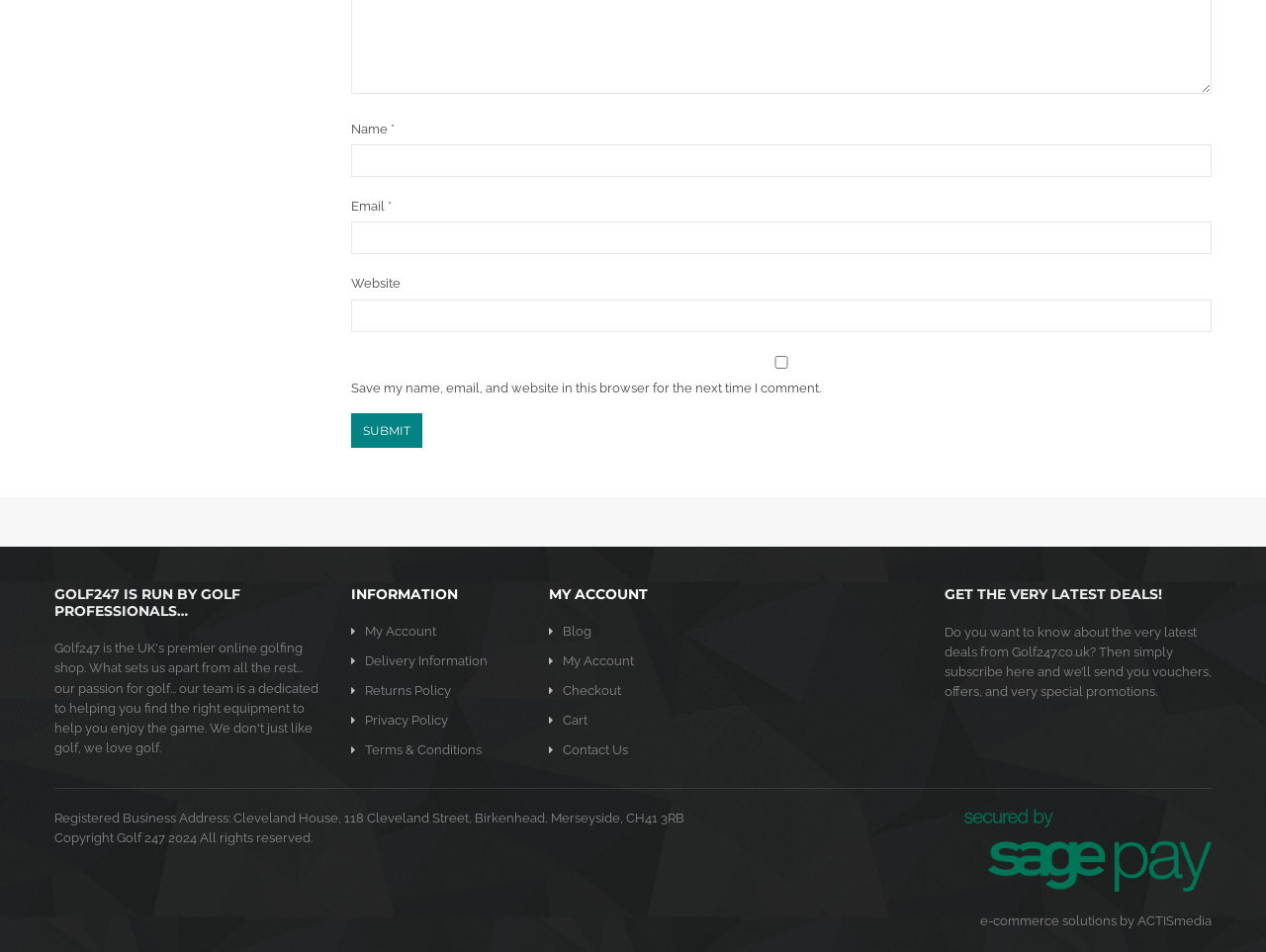Predict the bounding box coordinates of the area that should be clicked to accomplish the following instruction: "Enter your name". The bounding box coordinates should consist of four float numbers between 0 and 1, i.e., [left, top, right, bottom].

[0.277, 0.152, 0.957, 0.186]